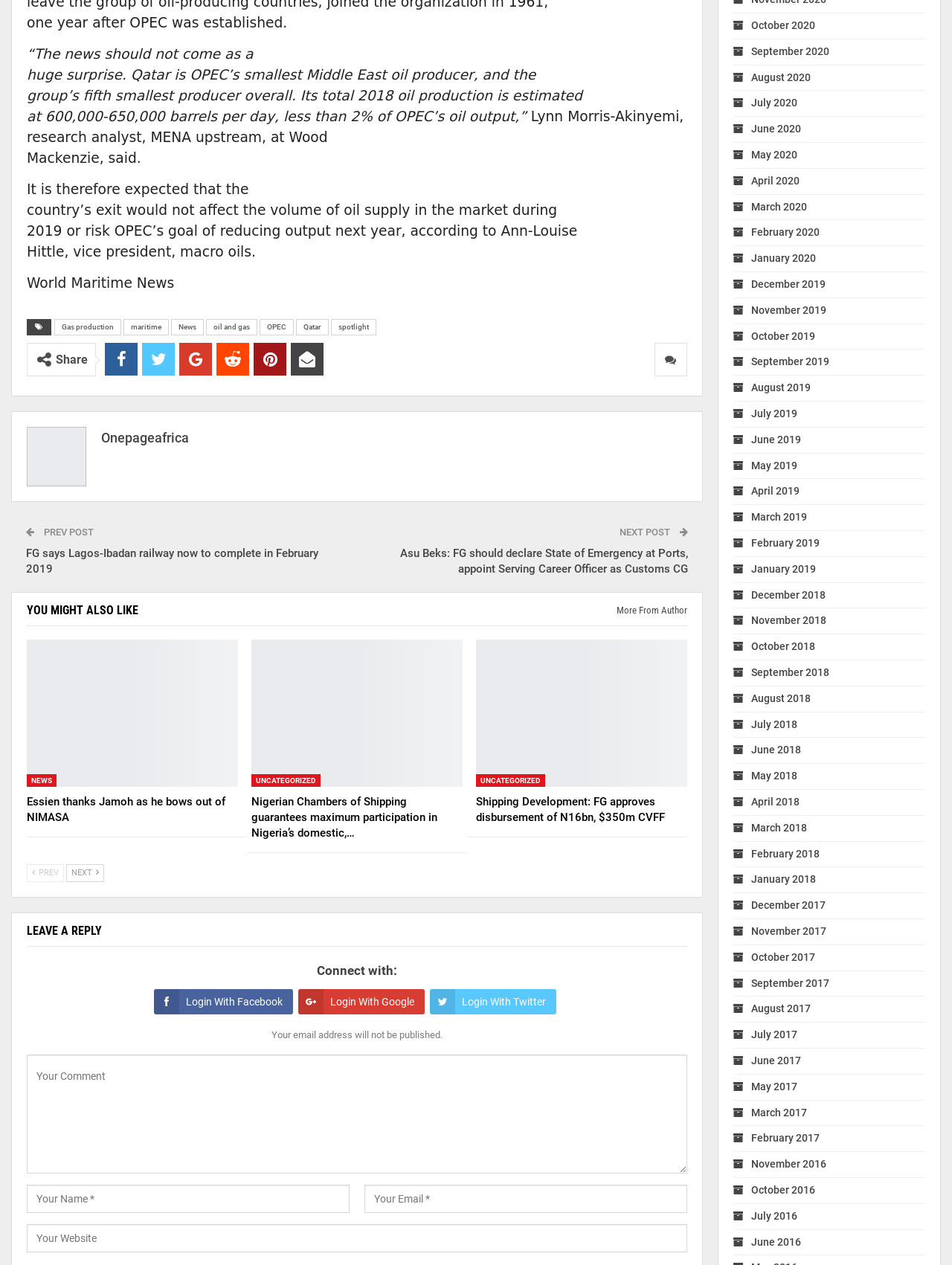What is the estimated oil production of Qatar in 2018?
Examine the image and provide an in-depth answer to the question.

According to the text, Lynn Morris-Akinyemi, a research analyst, mentioned that Qatar's total 2018 oil production is estimated at 600,000-650,000 barrels per day, which is less than 2% of OPEC's oil output.